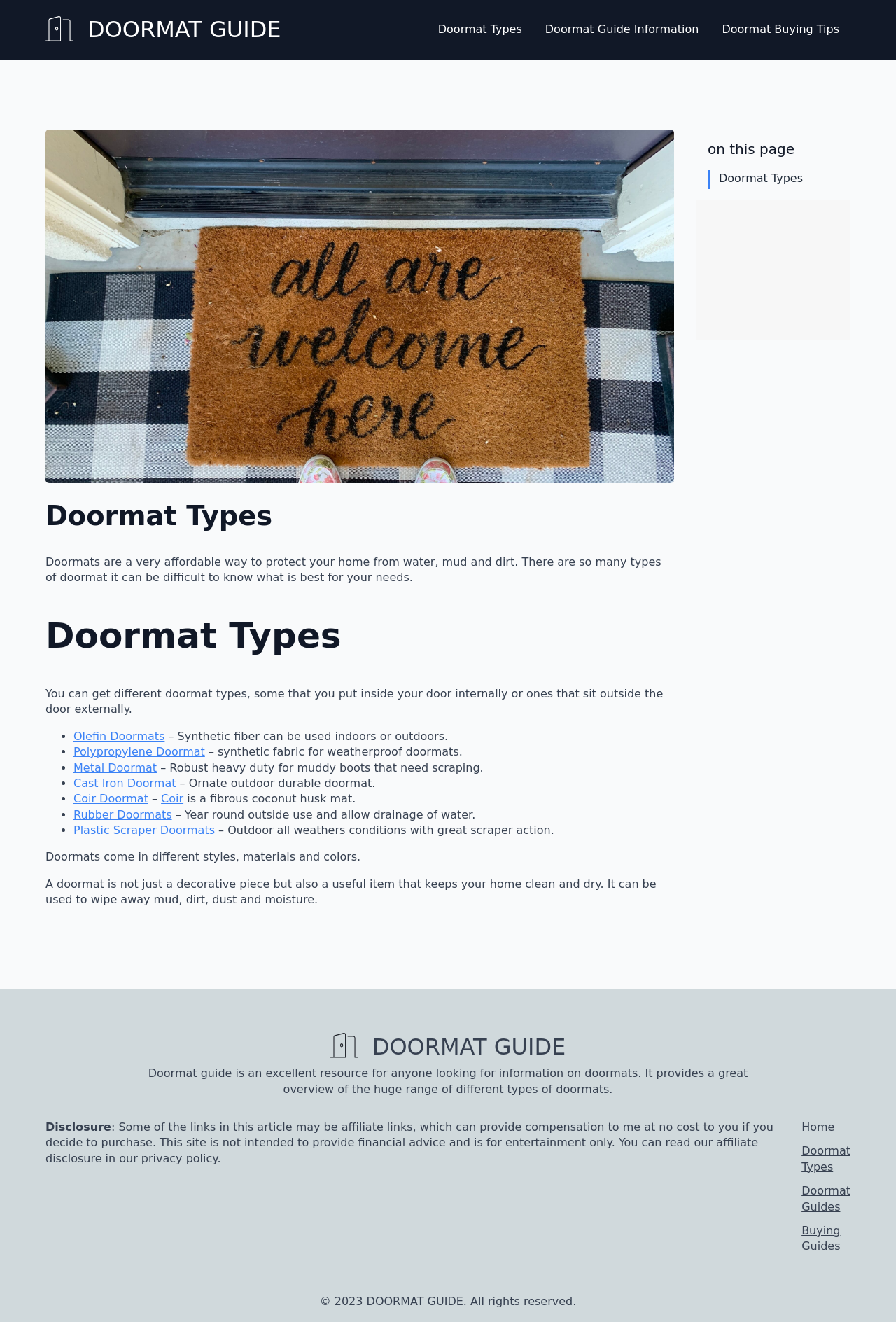Identify the bounding box coordinates for the UI element described as: "Cast Iron Doormat". The coordinates should be provided as four floats between 0 and 1: [left, top, right, bottom].

[0.082, 0.587, 0.196, 0.597]